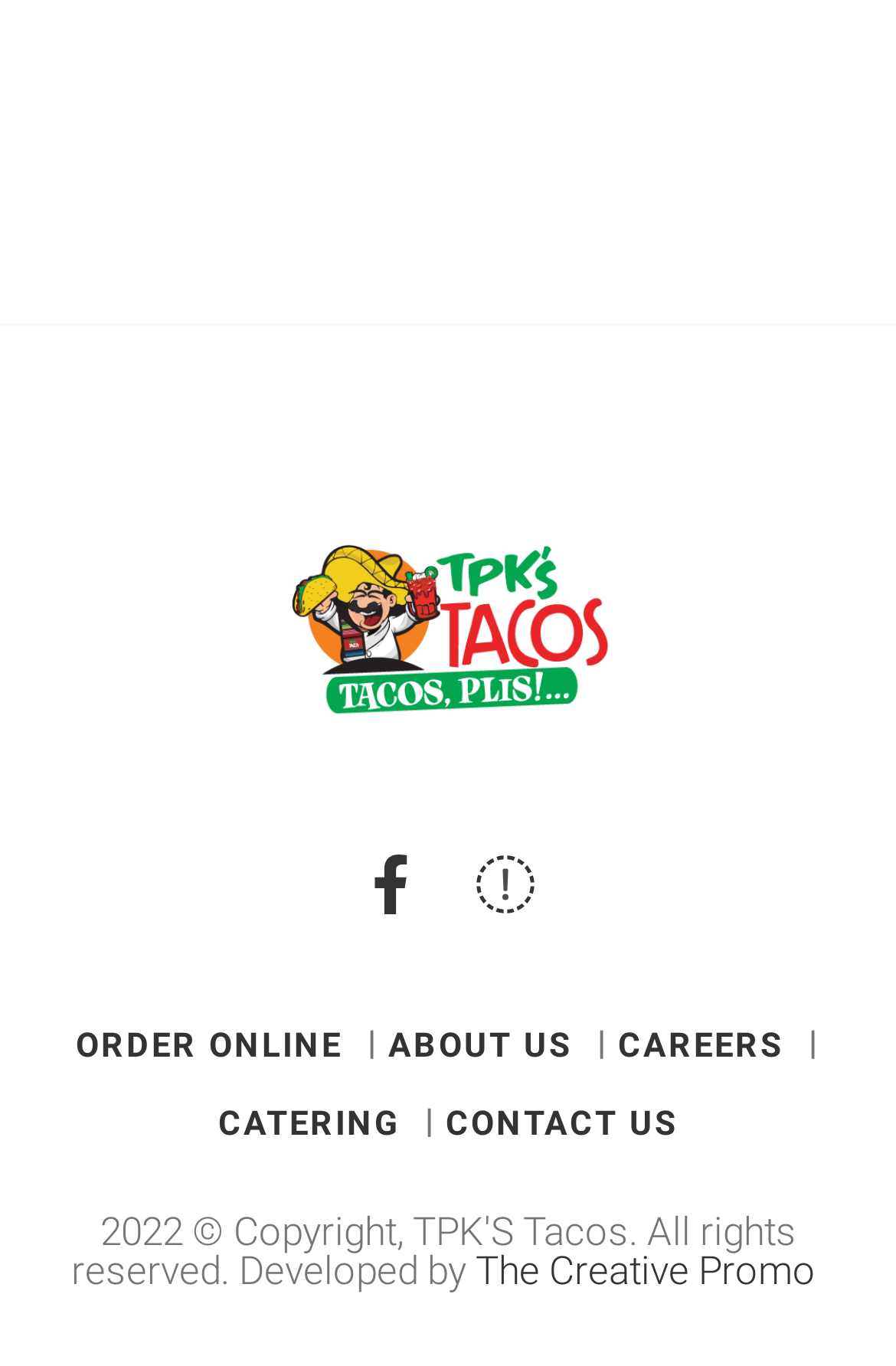What is the last menu item?
Could you give a comprehensive explanation in response to this question?

The last menu item can be found by examining the link elements at the bottom of the page, and the last one is 'CONTACT US' with a bounding box coordinate of [0.497, 0.807, 0.756, 0.837].